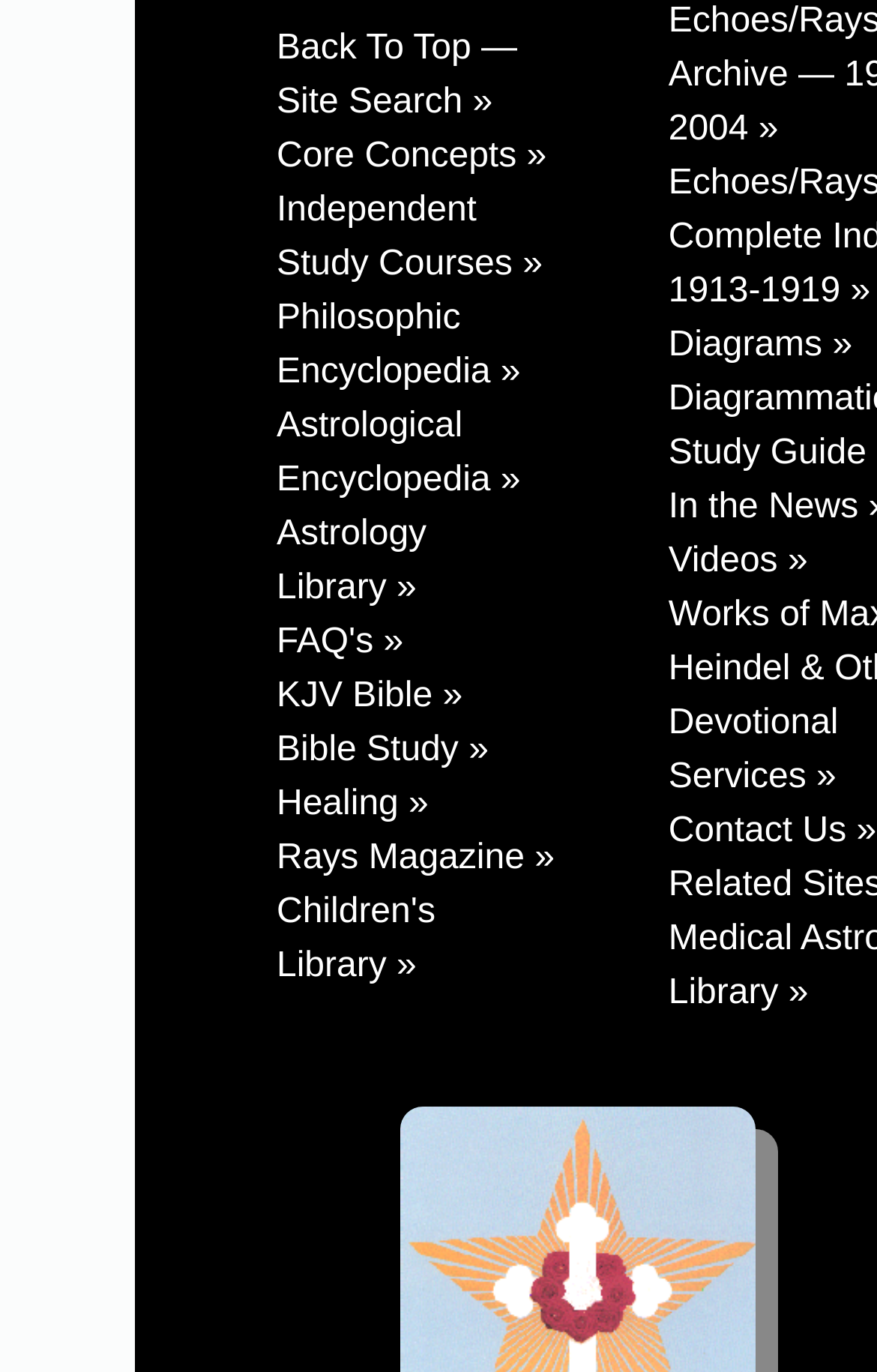Pinpoint the bounding box coordinates of the clickable element to carry out the following instruction: "Read the Bible."

[0.315, 0.493, 0.527, 0.521]